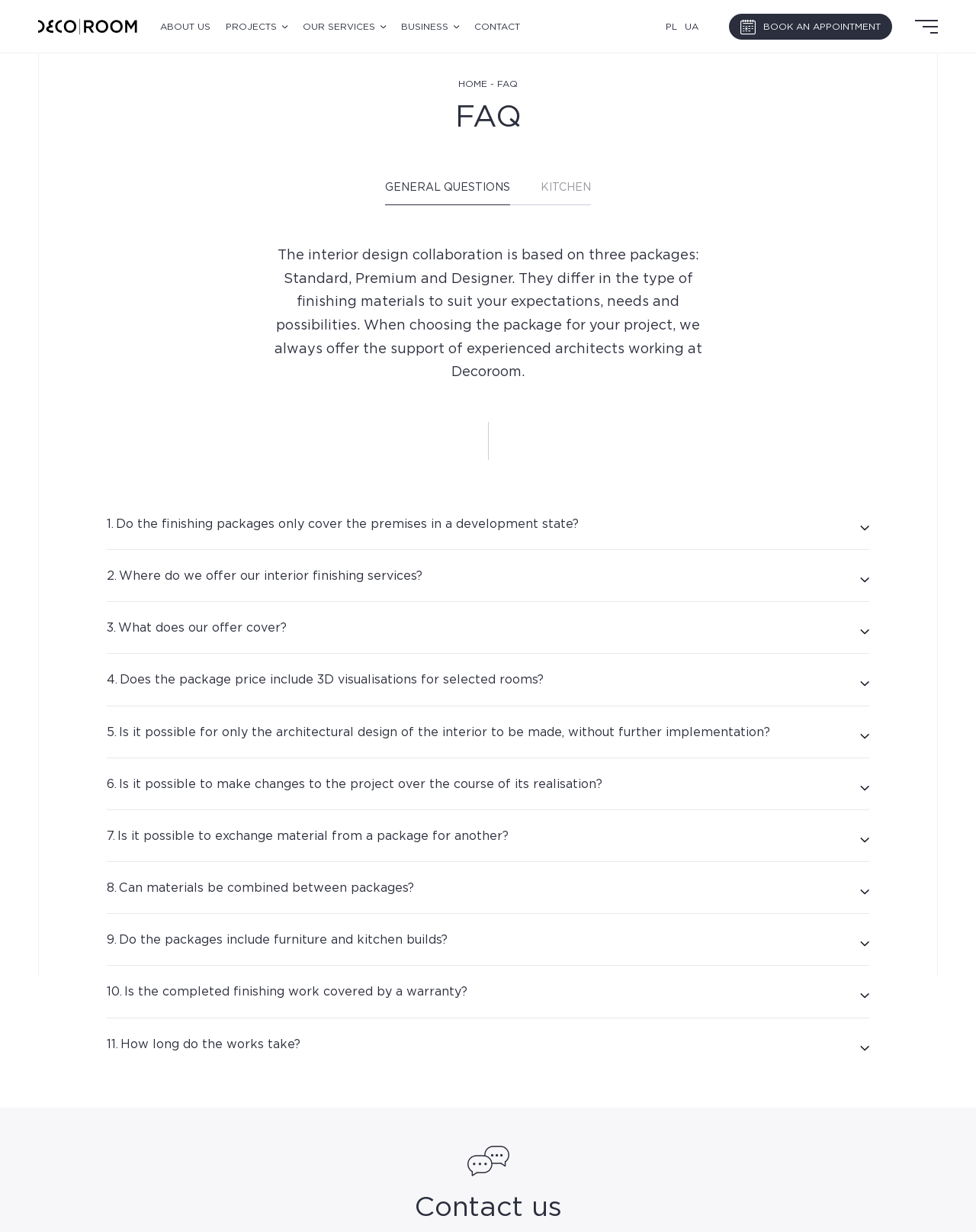Based on the element description "April 5, 2012May 25, 2022", predict the bounding box coordinates of the UI element.

None